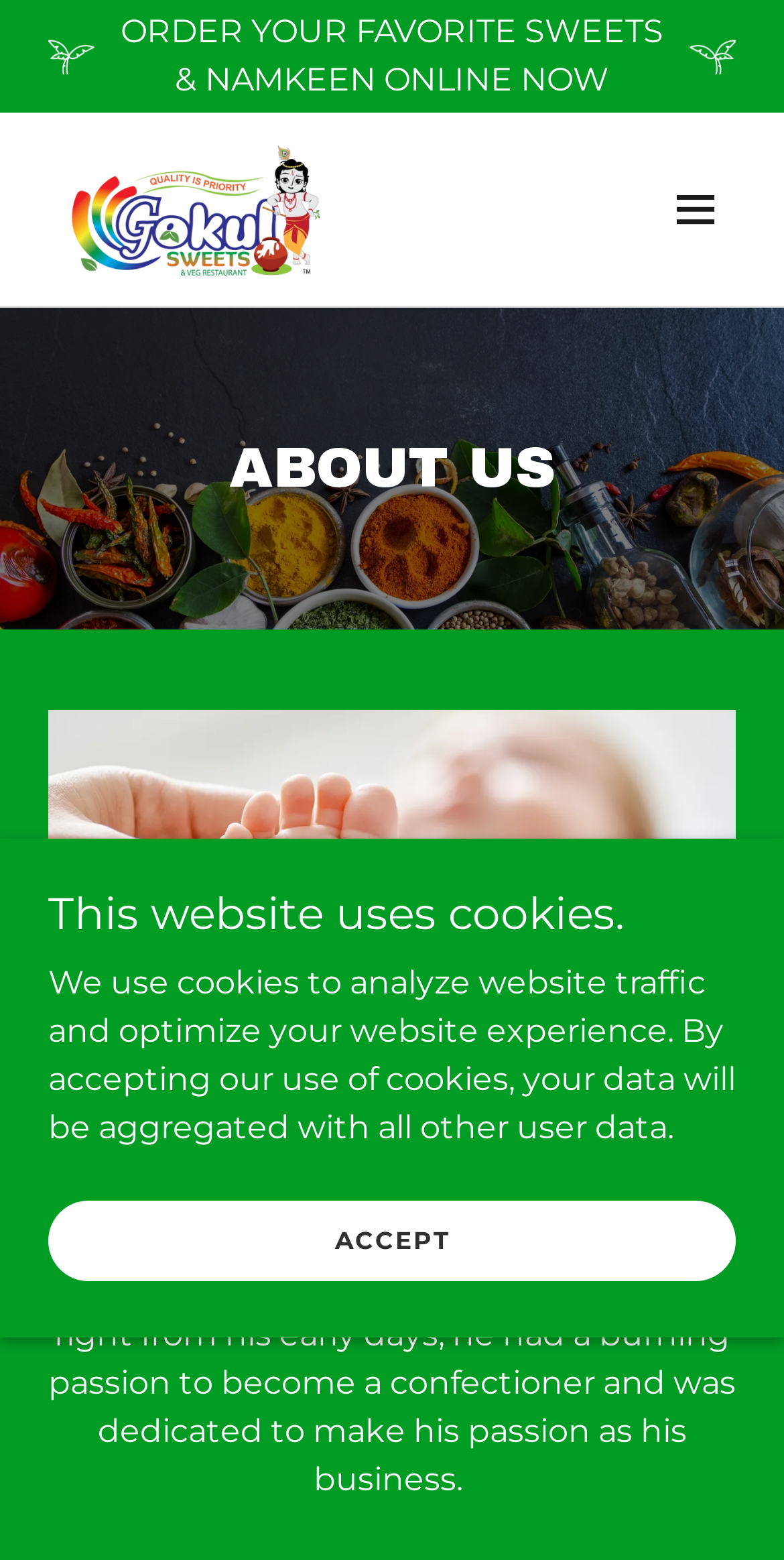What is the purpose of the cookies on this website?
Provide a fully detailed and comprehensive answer to the question.

I found the purpose of the cookies by reading the static text element which explains that cookies are used to analyze website traffic and optimize user experience.